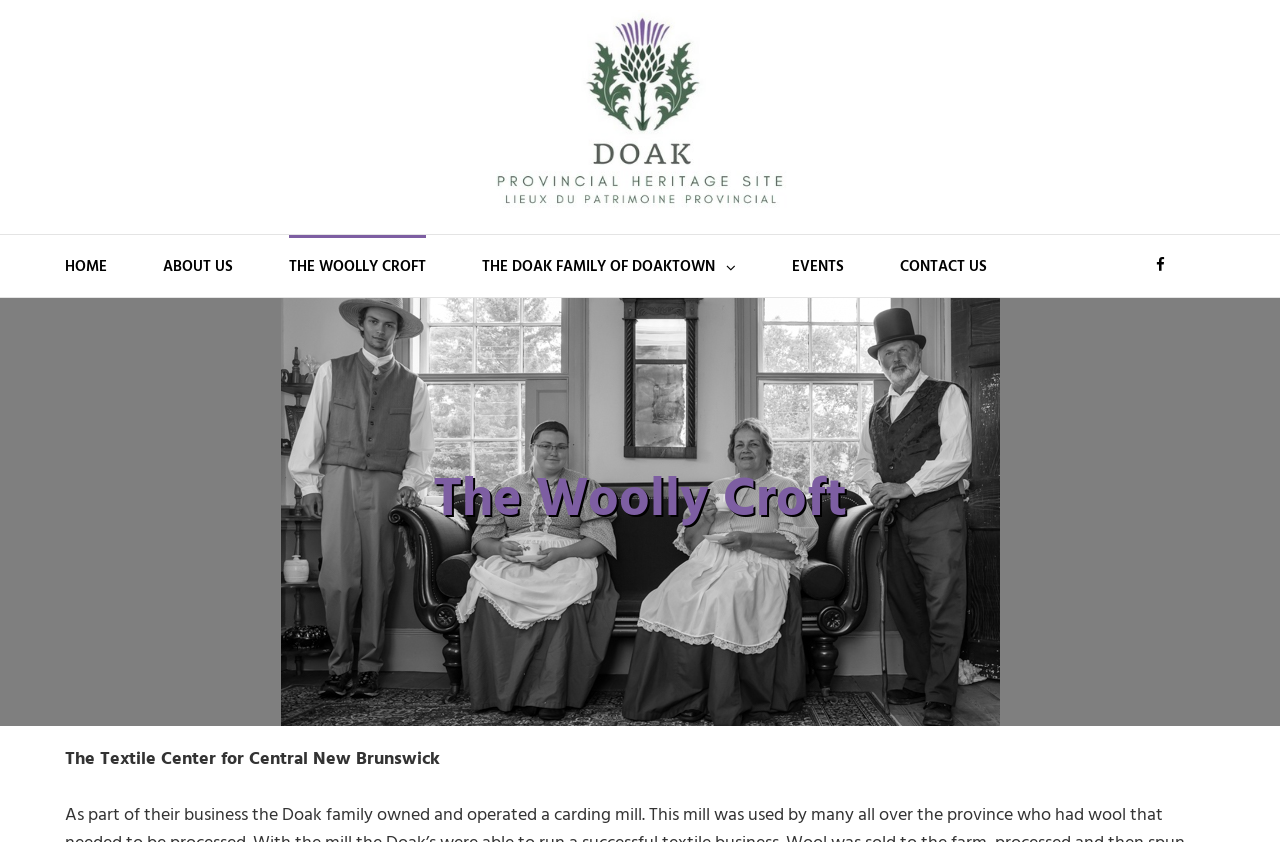Based on the image, provide a detailed and complete answer to the question: 
How many main navigation links are there?

I counted the number of link elements with text content that seem to be part of the main navigation menu, which are 'HOME', 'ABOUT US', 'THE WOOLLY CROFT', 'THE DOAK FAMILY OF DOAKTOWN', and 'EVENTS', and 'CONTACT US'.